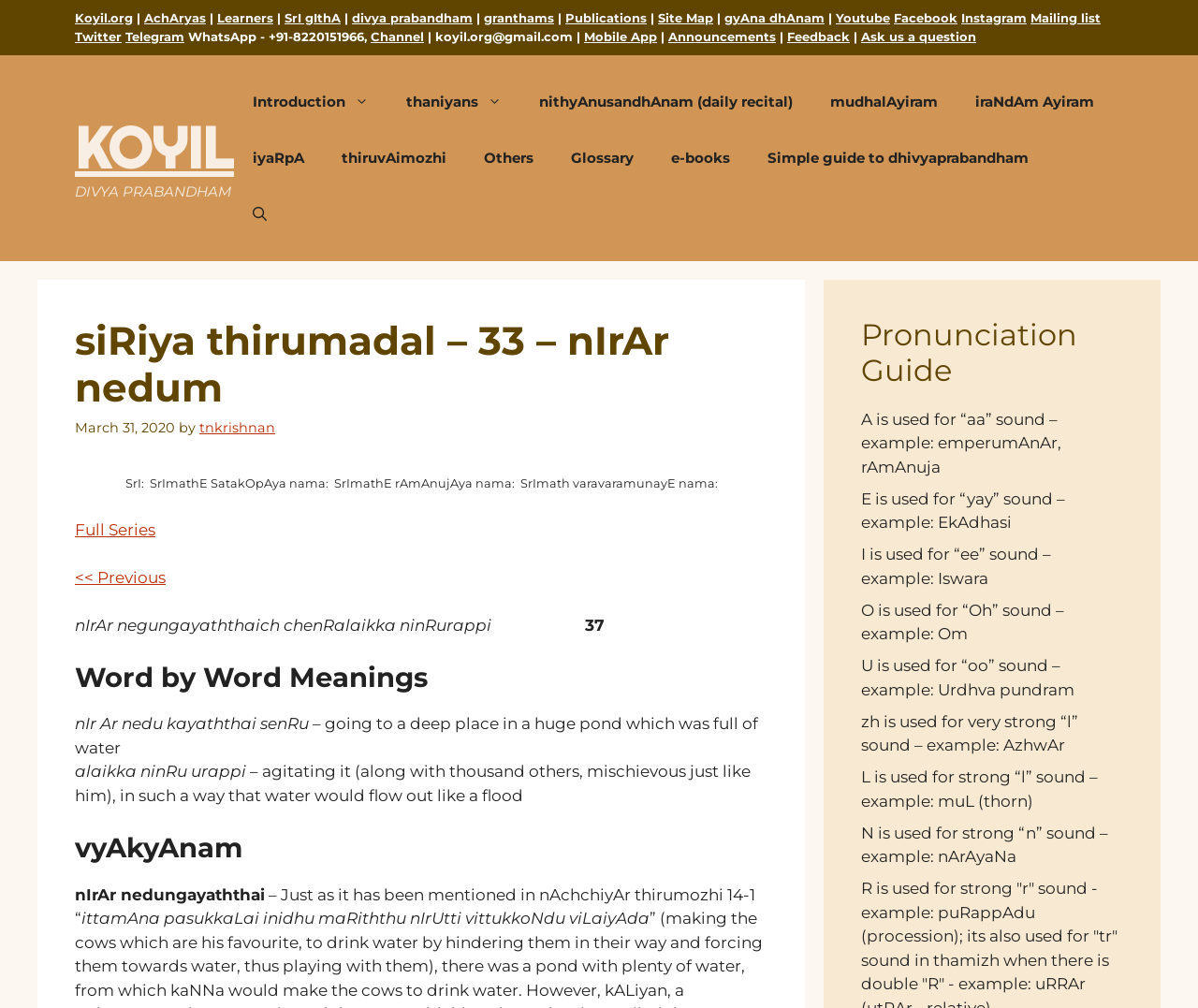Identify the bounding box coordinates of the part that should be clicked to carry out this instruction: "Visit the 'Full Series' page".

[0.062, 0.516, 0.13, 0.535]